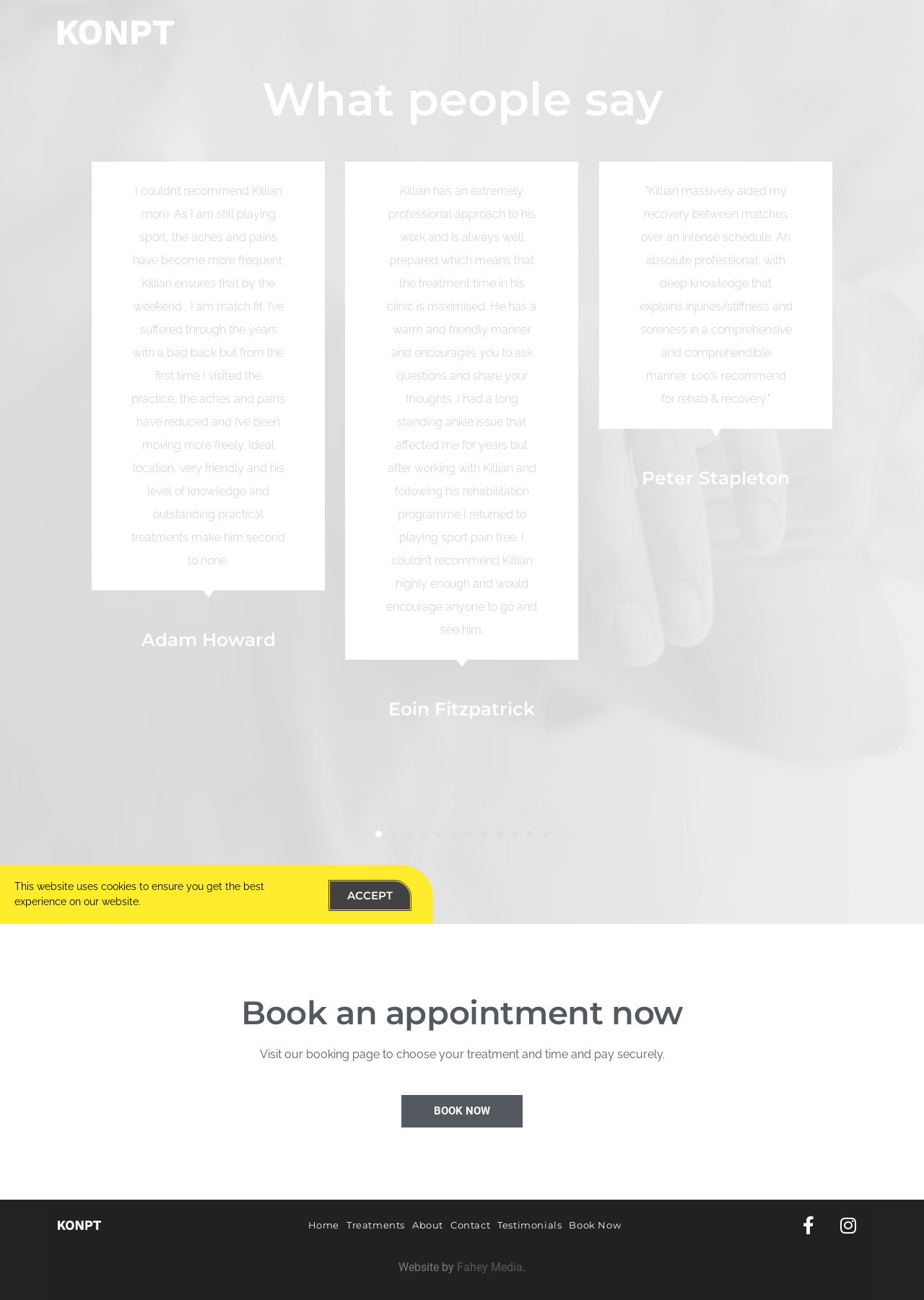Give a one-word or one-phrase response to the question: 
What is the name of the company that developed the website?

Fahey Media